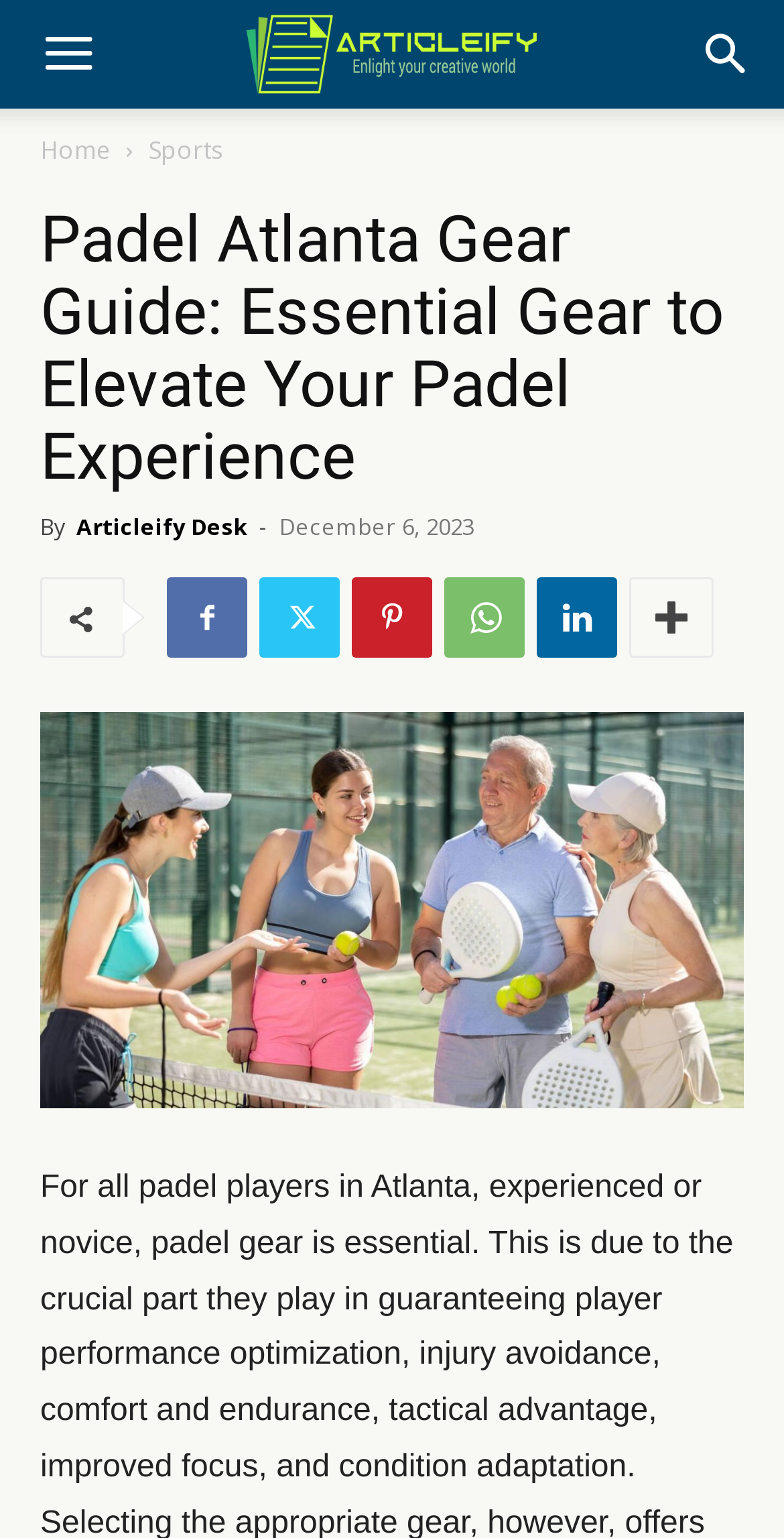Locate the bounding box coordinates of the clickable part needed for the task: "Visit the Articleify Desk page".

[0.097, 0.332, 0.315, 0.352]